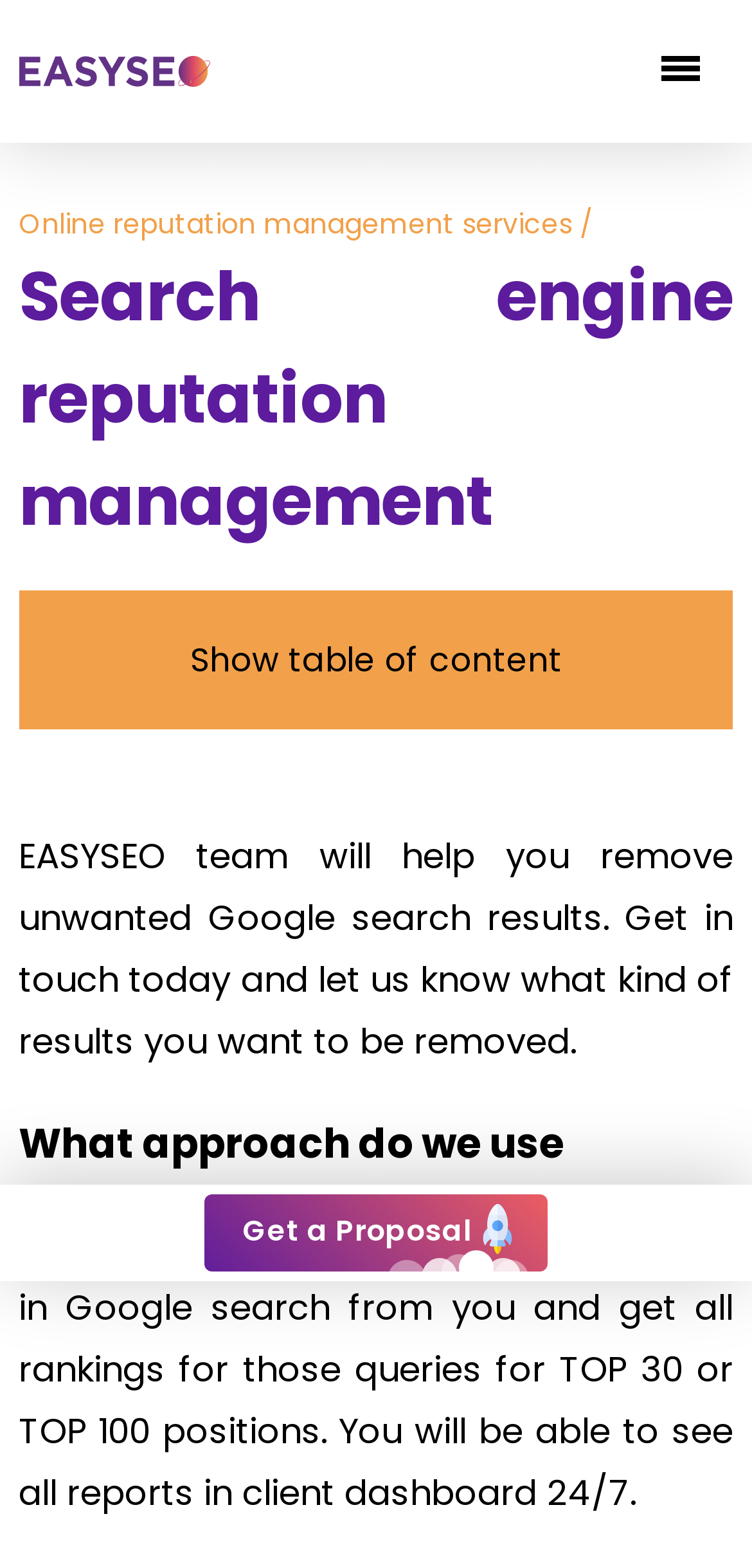What kind of reports can clients see in the client dashboard?
Please provide a comprehensive answer based on the details in the screenshot.

According to the static text 'You will be able to see all reports in client dashboard 24/7...', it is clear that clients can see ranking reports in the client dashboard, which are generated based on the unwanted Google search results provided by the clients.